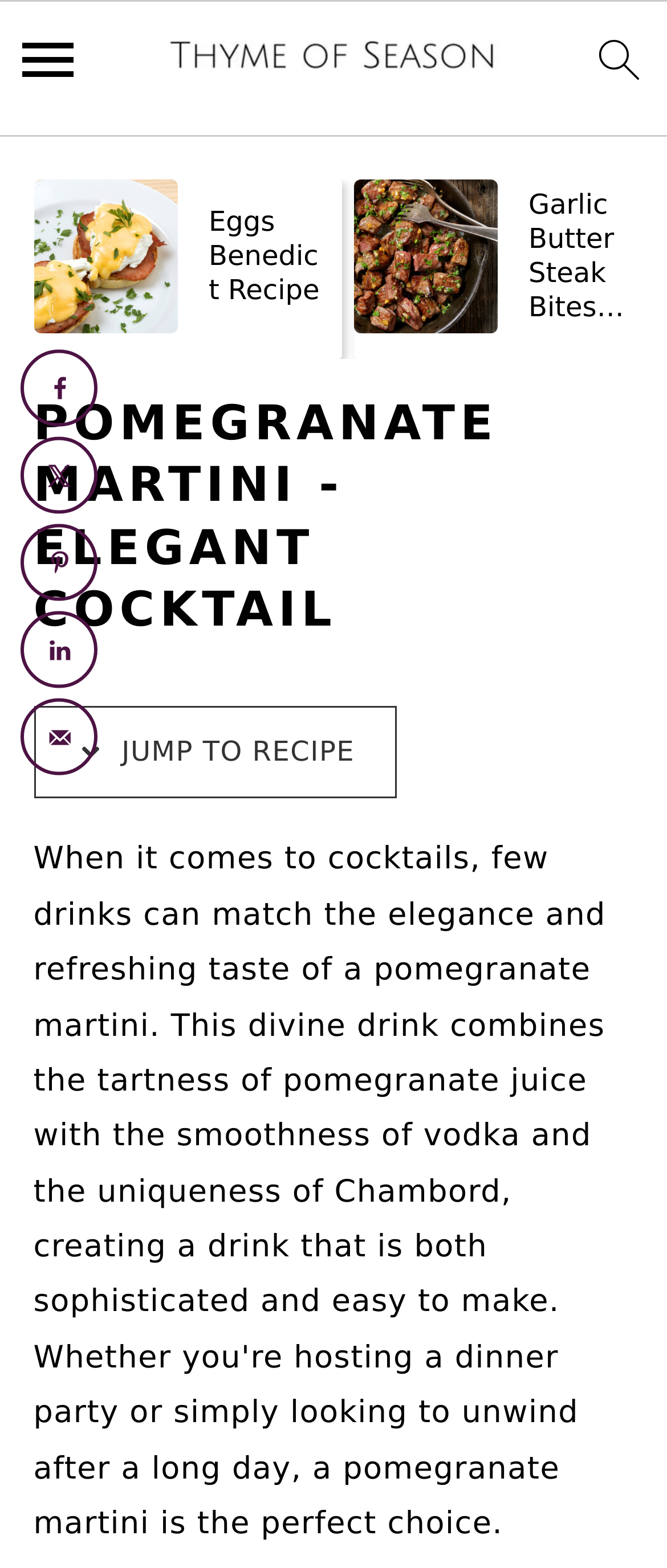Determine the bounding box coordinates for the clickable element required to fulfill the instruction: "share on Facebook". Provide the coordinates as four float numbers between 0 and 1, i.e., [left, top, right, bottom].

[0.031, 0.223, 0.146, 0.272]